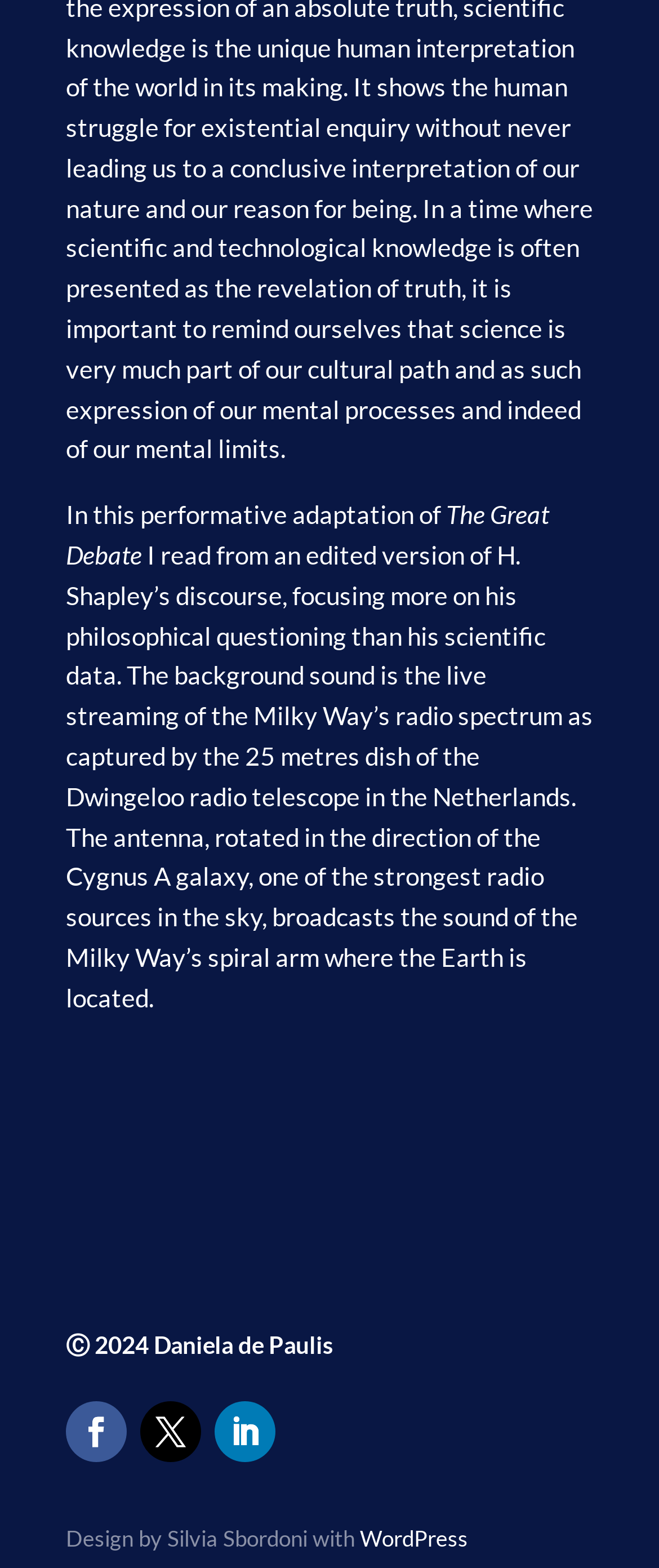Identify the bounding box for the element characterized by the following description: "Segui".

[0.1, 0.894, 0.192, 0.933]